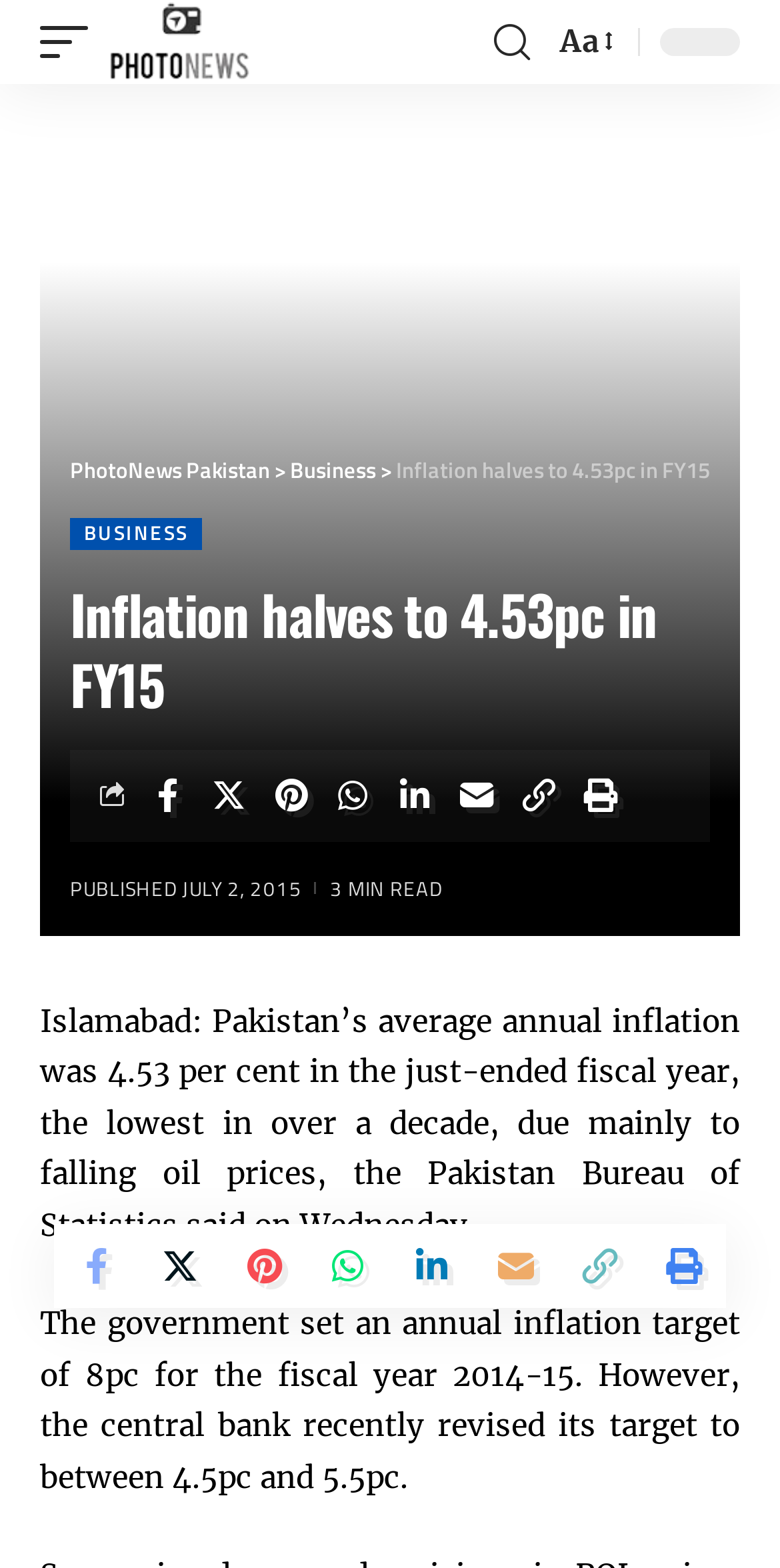Please find the bounding box coordinates (top-left x, top-left y, bottom-right x, bottom-right y) in the screenshot for the UI element described as follows: parent_node: Font Resizer aria-label="search"

[0.621, 0.007, 0.692, 0.046]